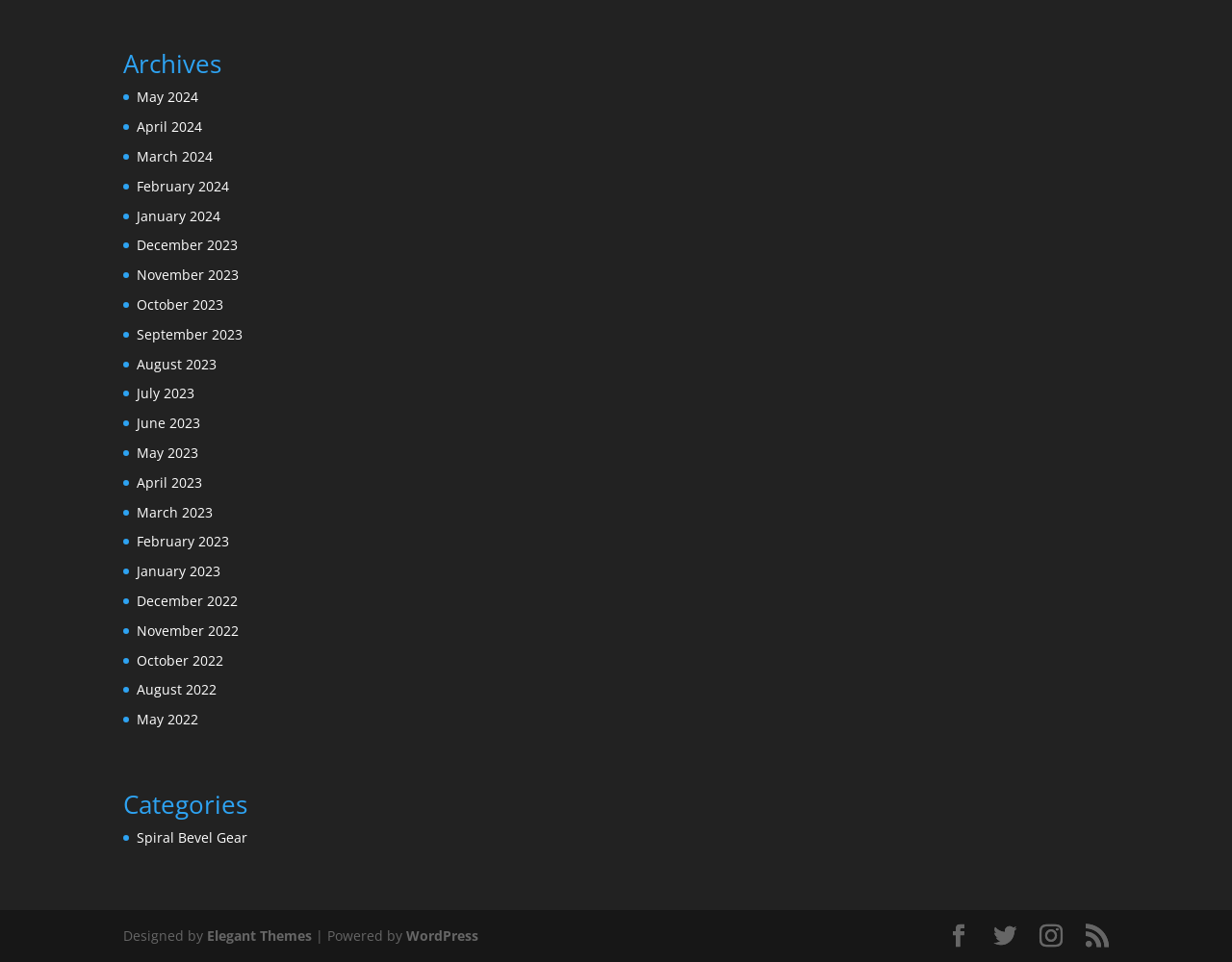Provide a short, one-word or phrase answer to the question below:
What is the platform that powers the website?

WordPress